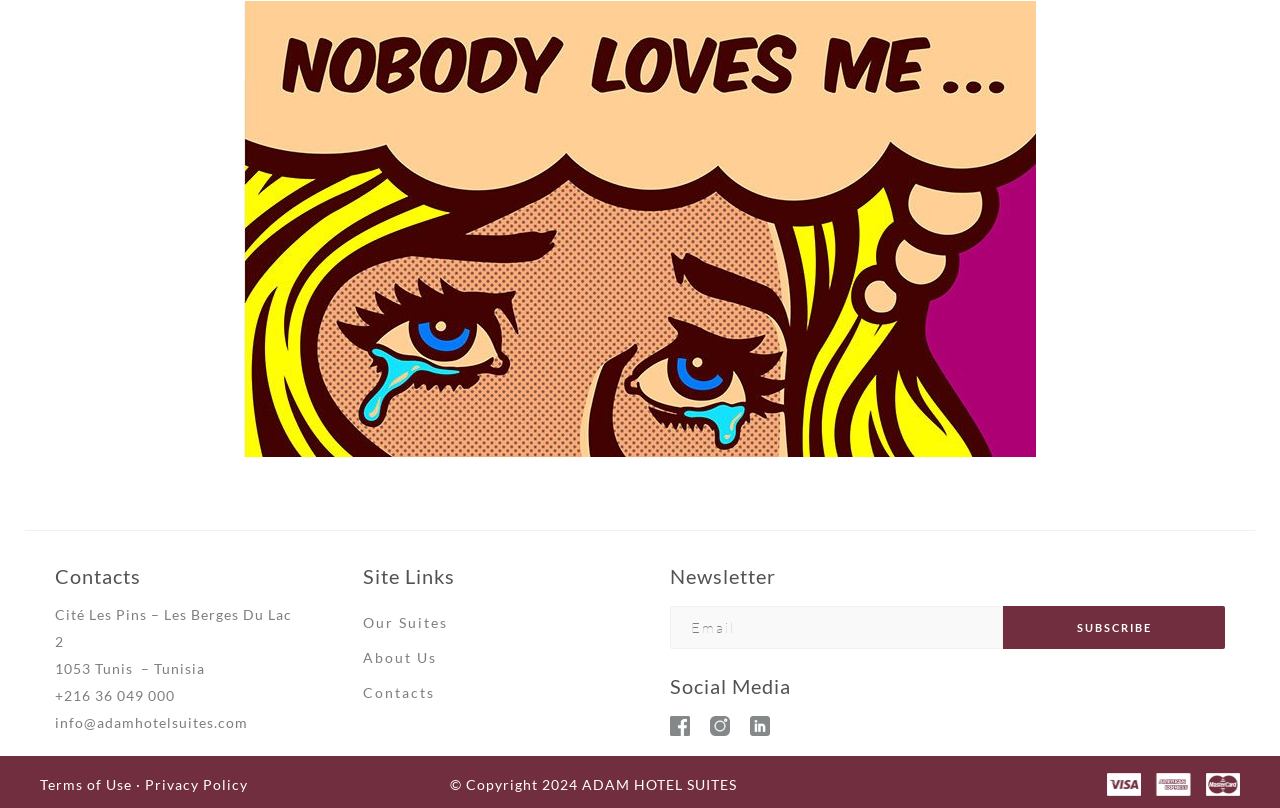How can I contact ADAM HOTEL SUITES?
Provide a detailed and well-explained answer to the question.

I found the contact information by looking at the static text elements under the 'Contacts' heading, which provides the hotel's phone number and email address.